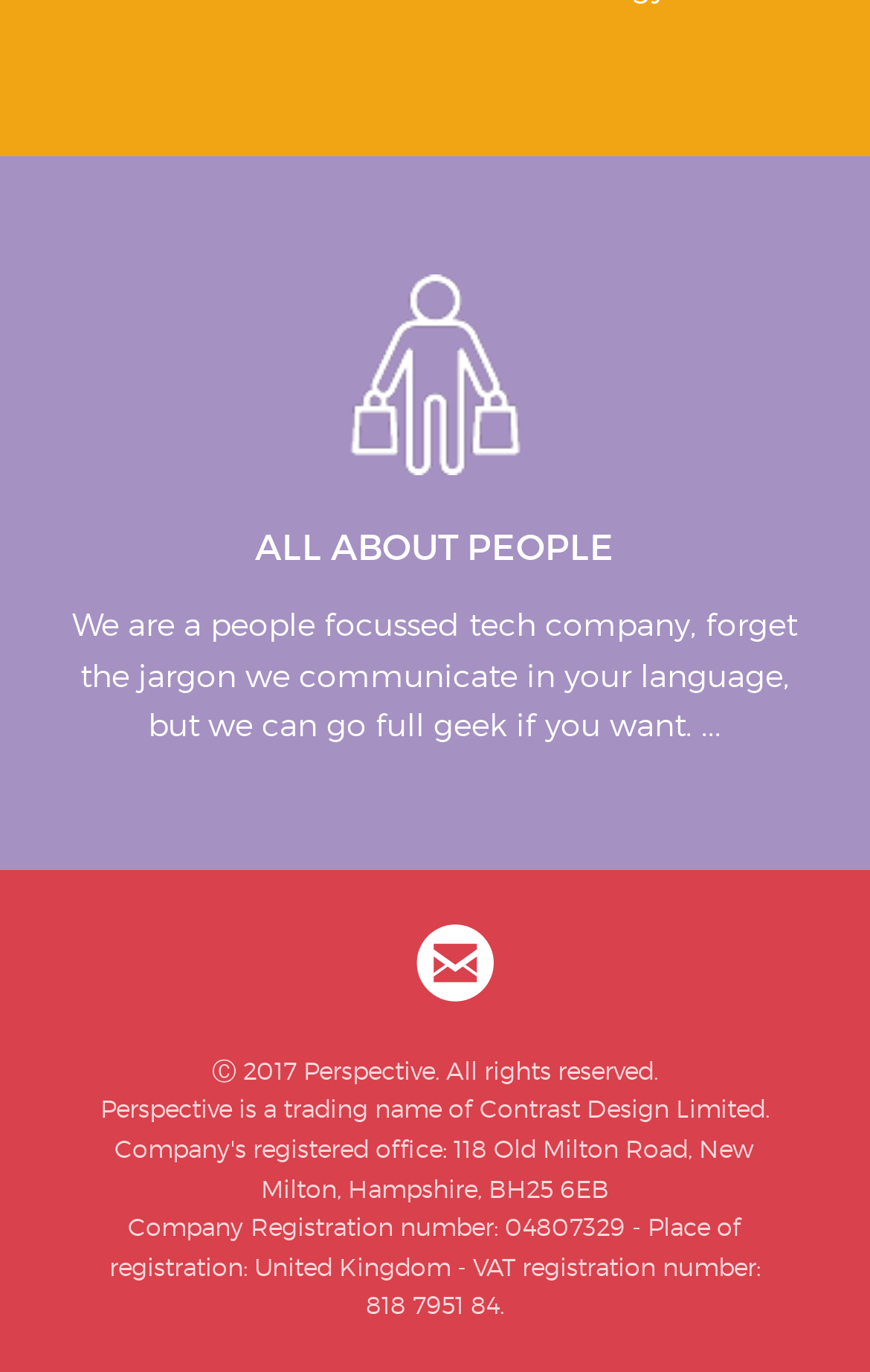From the webpage screenshot, predict the bounding box of the UI element that matches this description: "".

[0.432, 0.699, 0.568, 0.727]